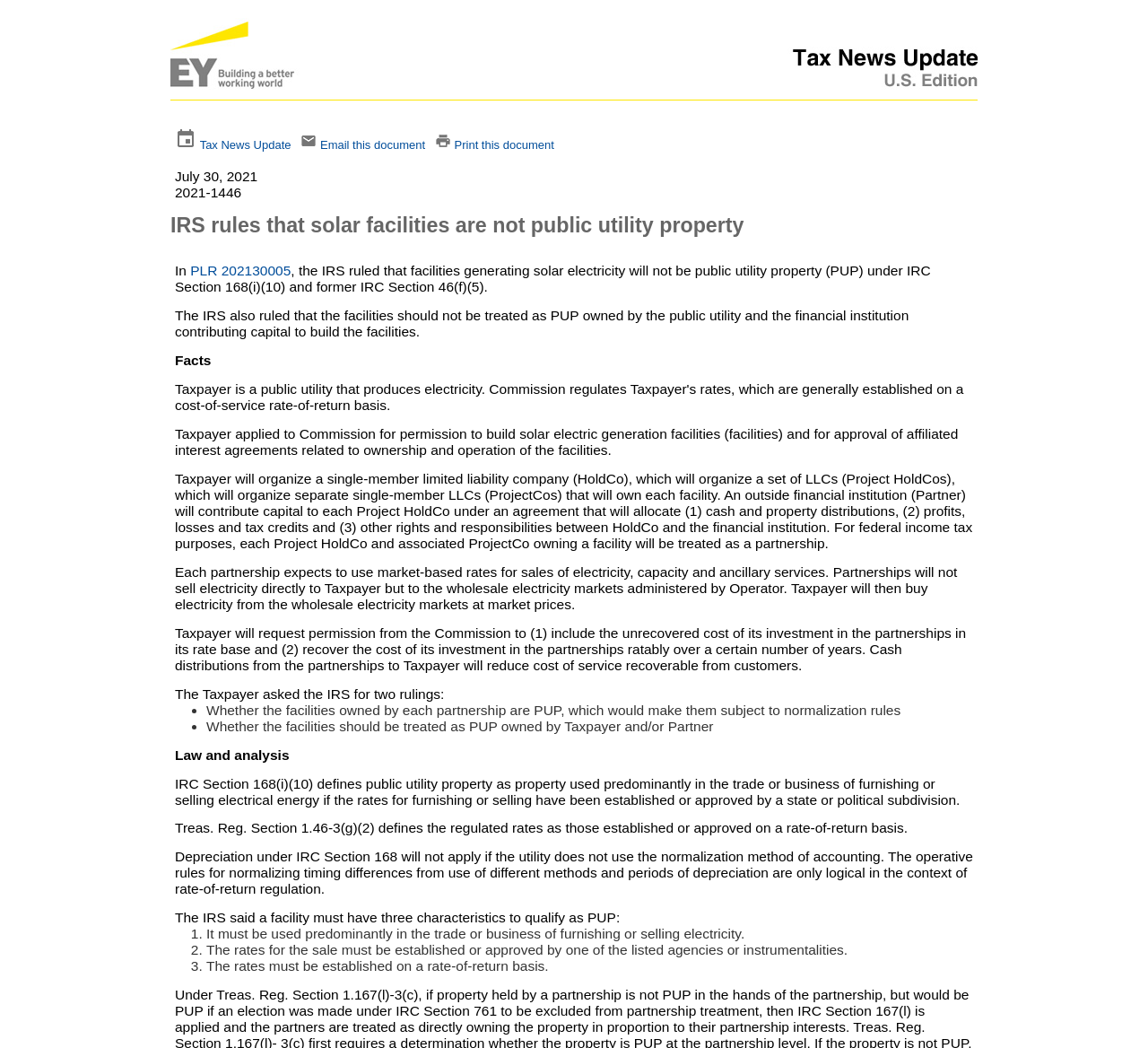Could you please study the image and provide a detailed answer to the question:
How many characteristics must a facility have to qualify as PUP?

The webpage lists three characteristics that a facility must have to qualify as PUP. These characteristics are listed in a series of numbered list markers, starting with '1.' at a bounding box of [0.166, 0.884, 0.18, 0.899], followed by '2.' at [0.166, 0.899, 0.18, 0.915], and finally '3.' at [0.166, 0.915, 0.18, 0.93].